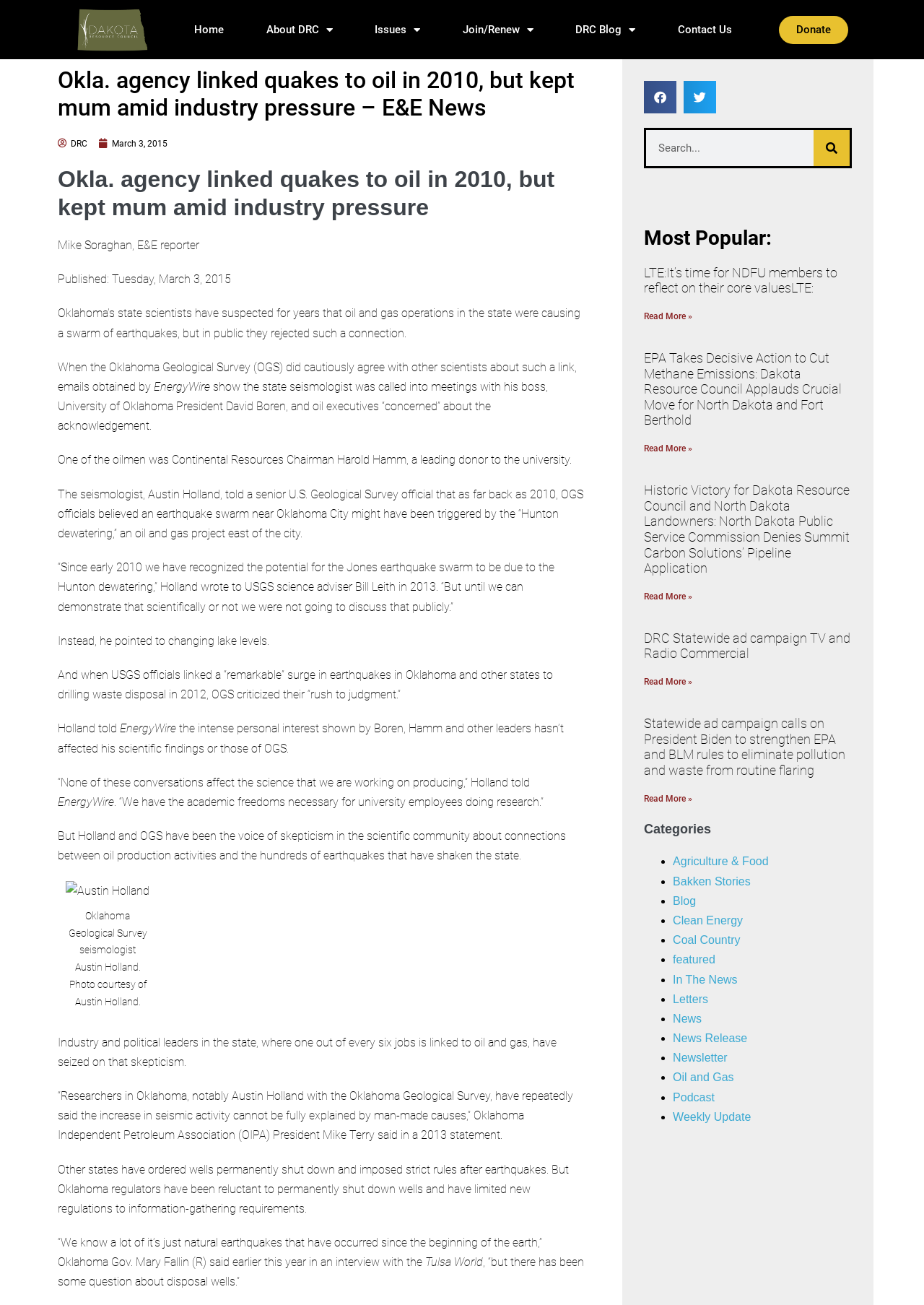Determine the bounding box coordinates of the region that needs to be clicked to achieve the task: "Share on facebook".

[0.697, 0.062, 0.732, 0.087]